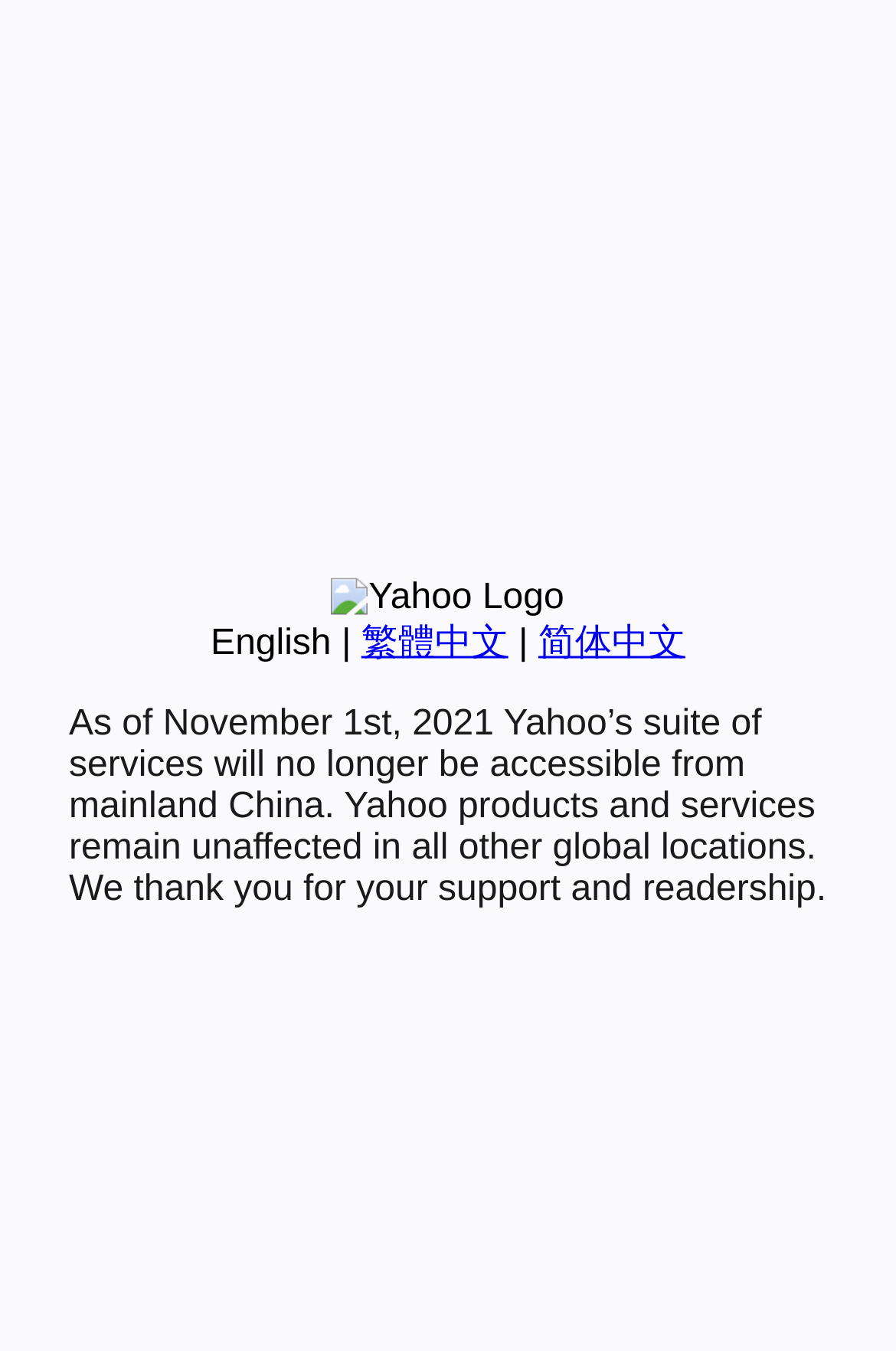Bounding box coordinates are specified in the format (top-left x, top-left y, bottom-right x, bottom-right y). All values are floating point numbers bounded between 0 and 1. Please provide the bounding box coordinate of the region this sentence describes: 简体中文

[0.601, 0.462, 0.765, 0.491]